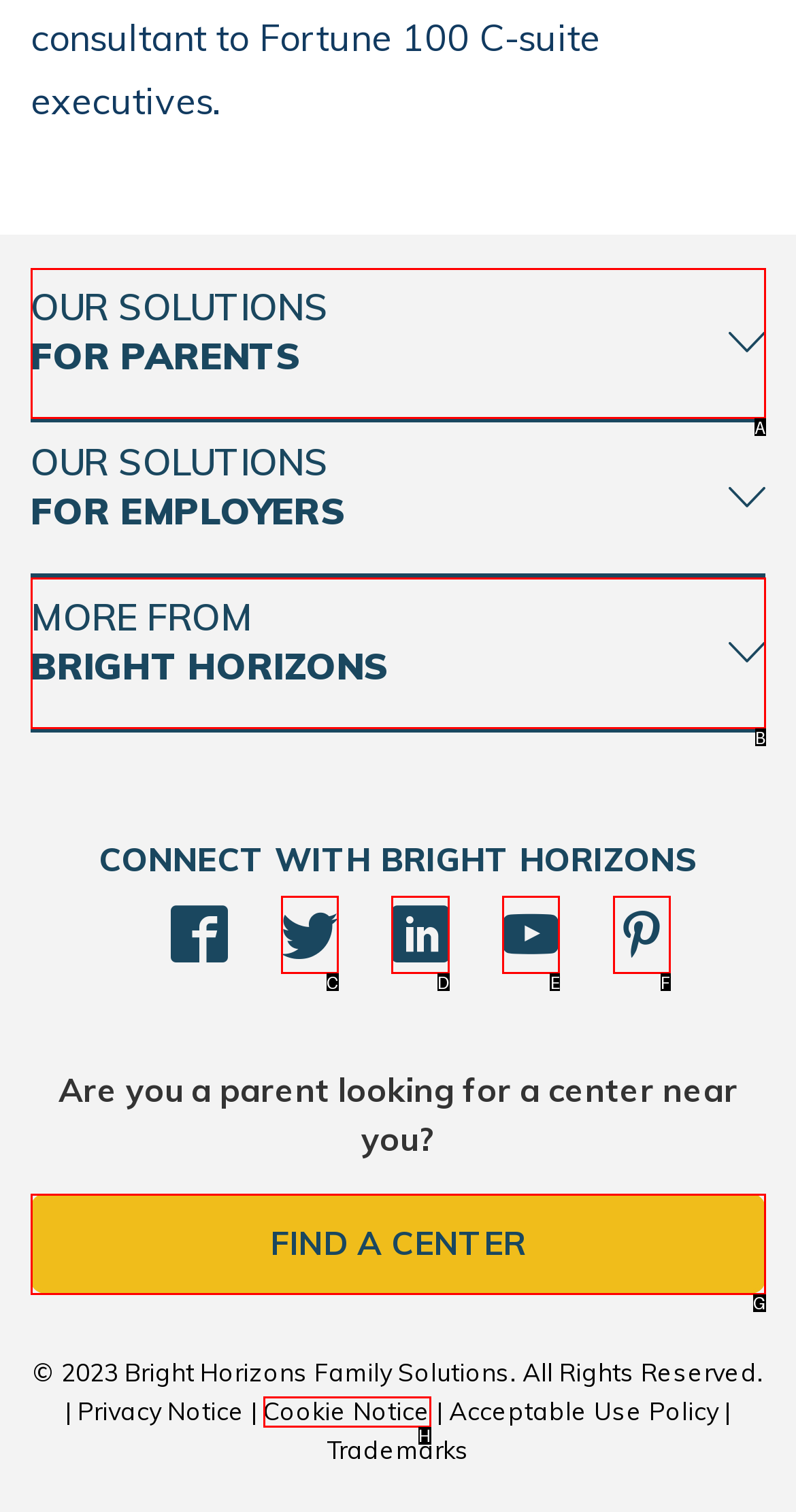Select the appropriate option that fits: Cookie Notice
Reply with the letter of the correct choice.

H